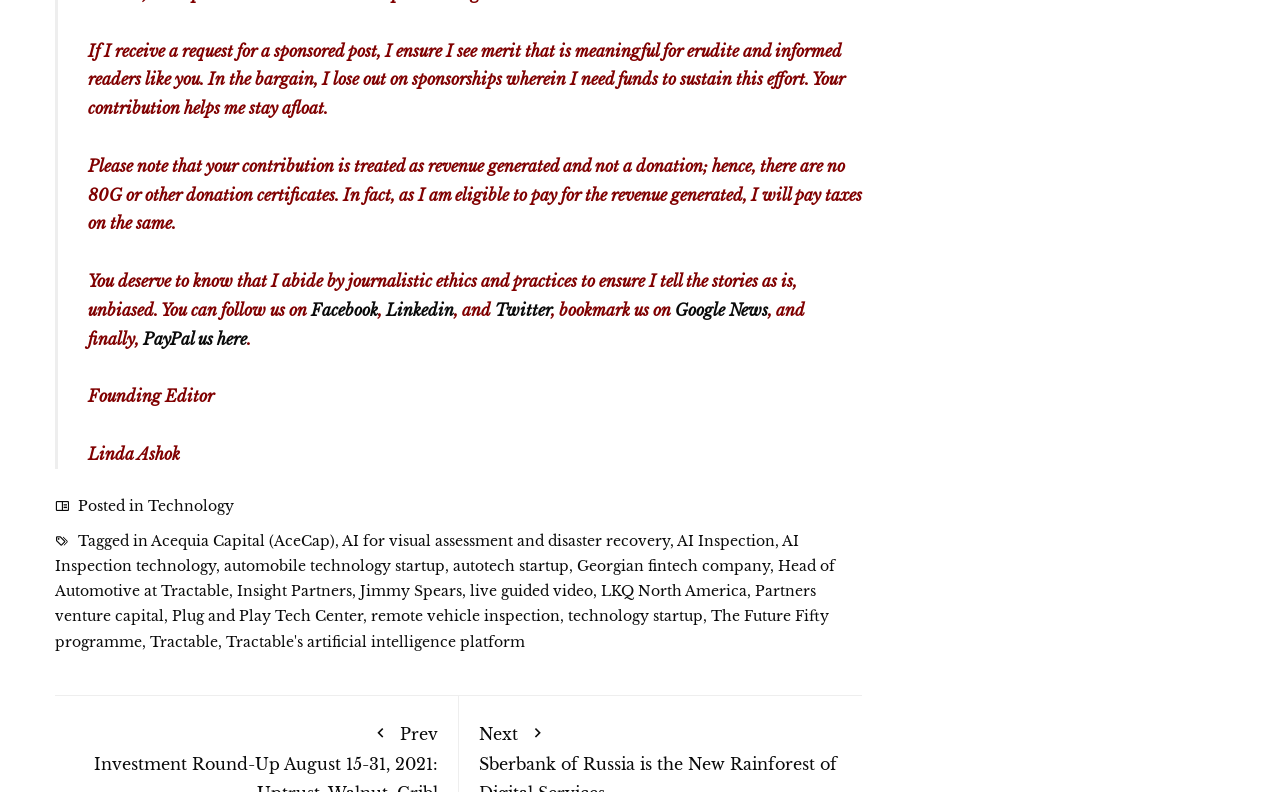Specify the bounding box coordinates of the area to click in order to execute this command: 'Follow on Facebook'. The coordinates should consist of four float numbers ranging from 0 to 1, and should be formatted as [left, top, right, bottom].

[0.243, 0.379, 0.295, 0.404]